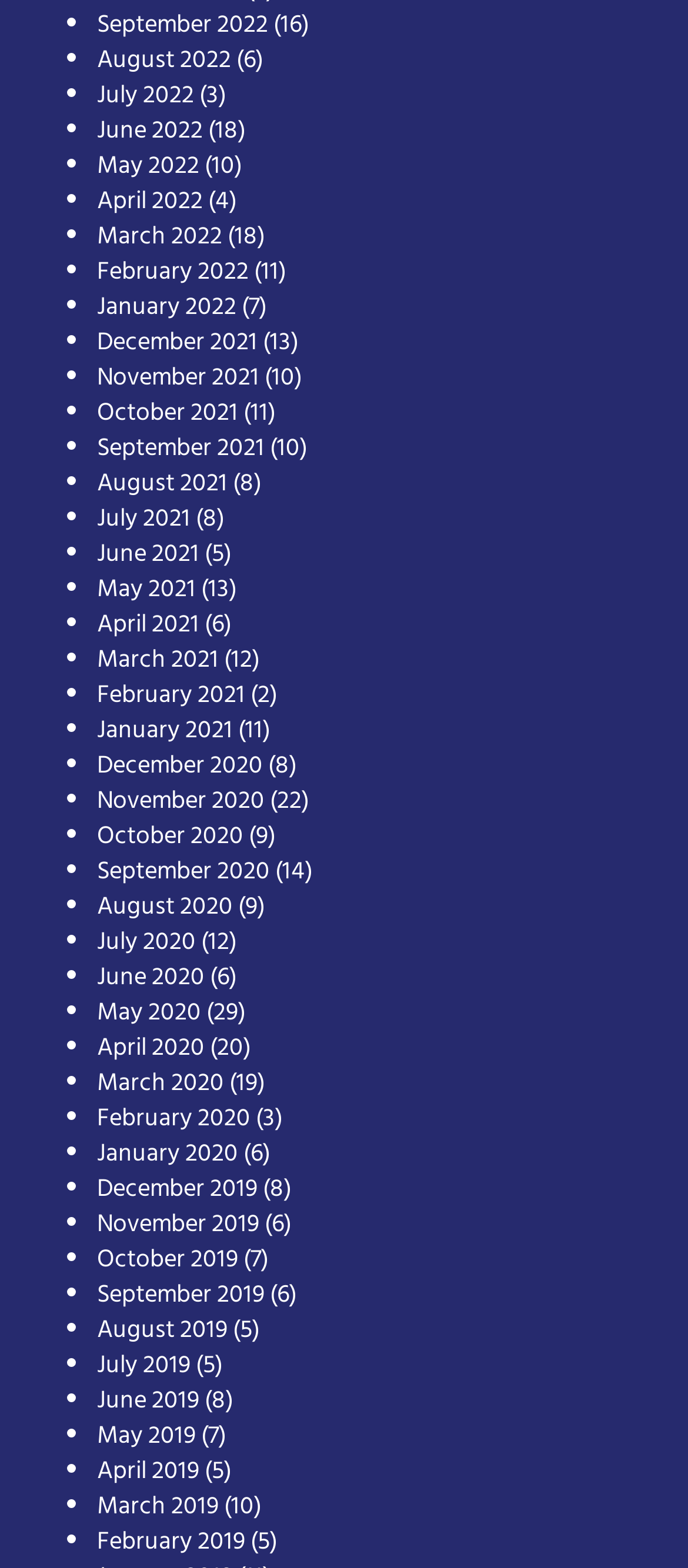Please identify the bounding box coordinates of the element that needs to be clicked to perform the following instruction: "View August 2021".

[0.141, 0.296, 0.331, 0.322]